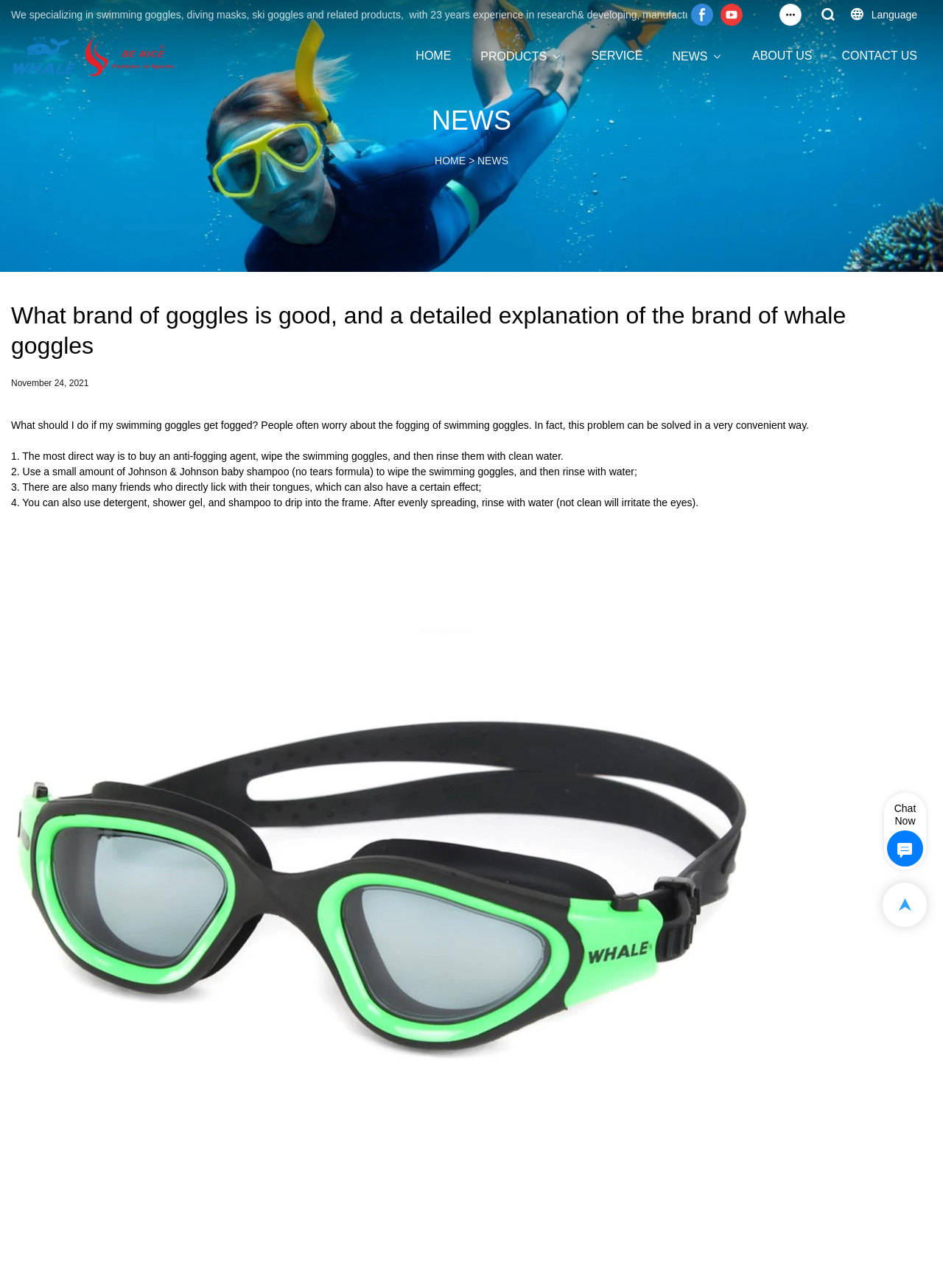What is the brand of goggles mentioned on the webpage?
Using the screenshot, give a one-word or short phrase answer.

Whale